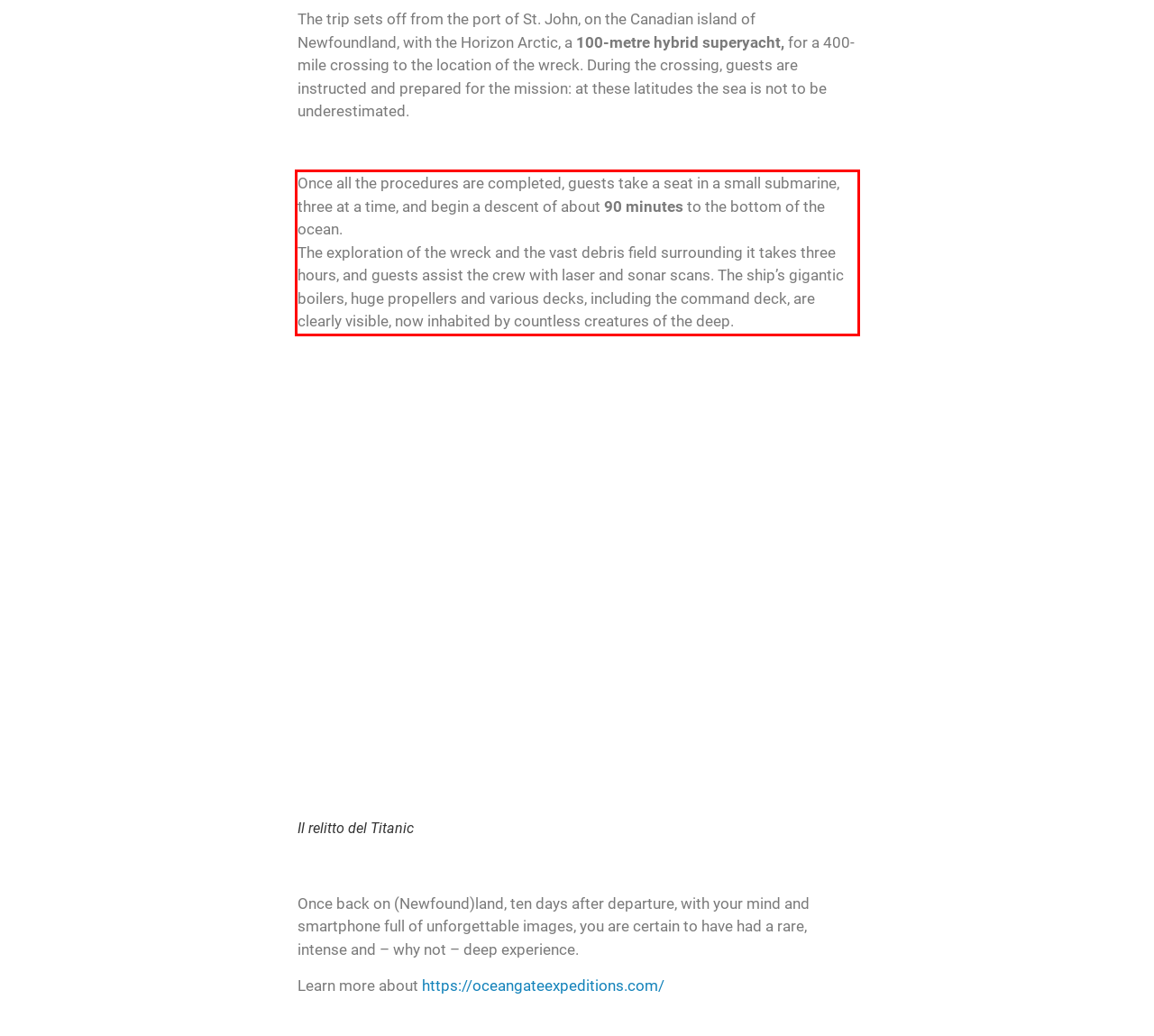Using the provided screenshot, read and generate the text content within the red-bordered area.

Once all the procedures are completed, guests take a seat in a small submarine, three at a time, and begin a descent of about 90 minutes to the bottom of the ocean. The exploration of the wreck and the vast debris field surrounding it takes three hours, and guests assist the crew with laser and sonar scans. The ship’s gigantic boilers, huge propellers and various decks, including the command deck, are clearly visible, now inhabited by countless creatures of the deep.